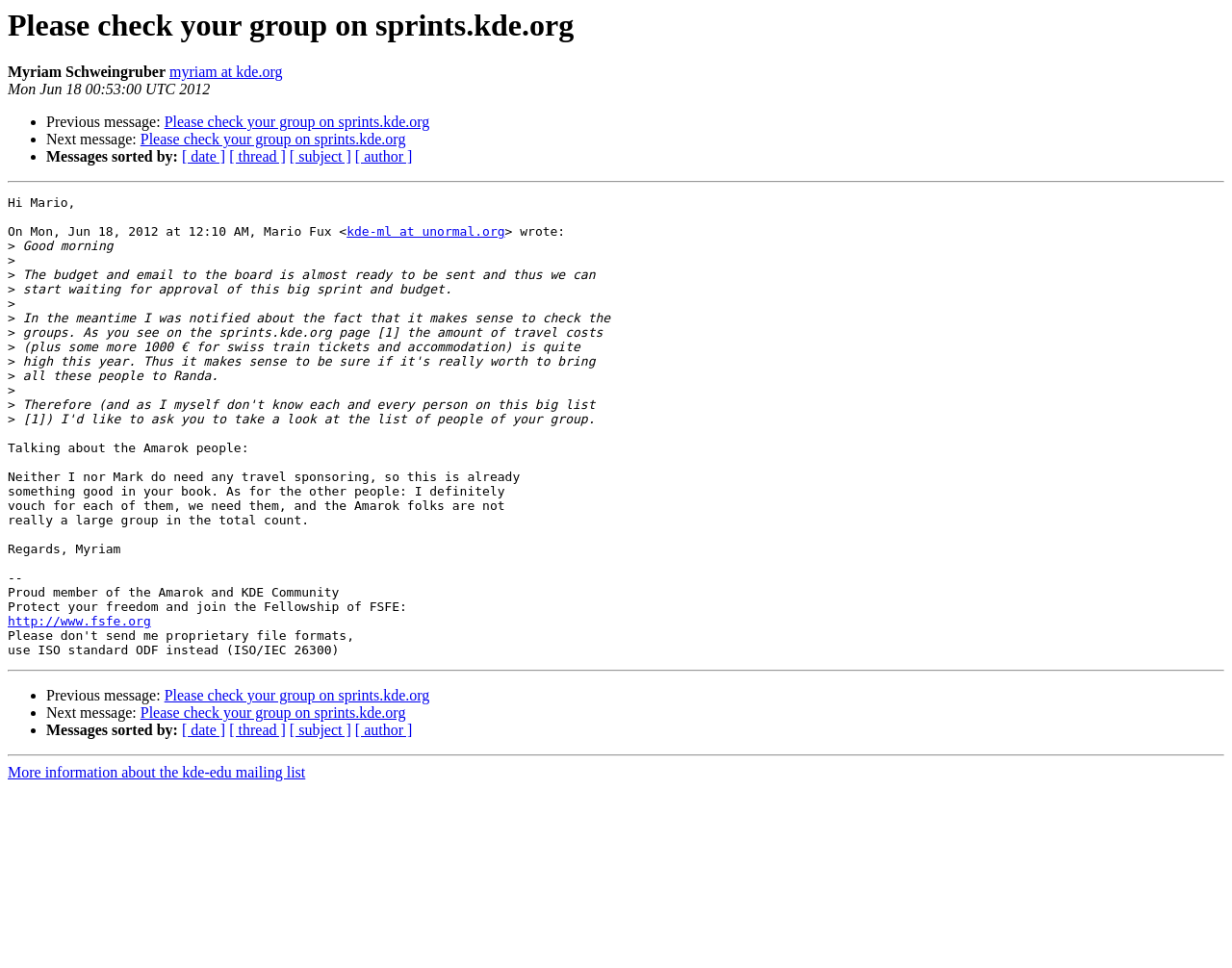Please specify the bounding box coordinates of the region to click in order to perform the following instruction: "Check next message".

[0.114, 0.136, 0.329, 0.153]